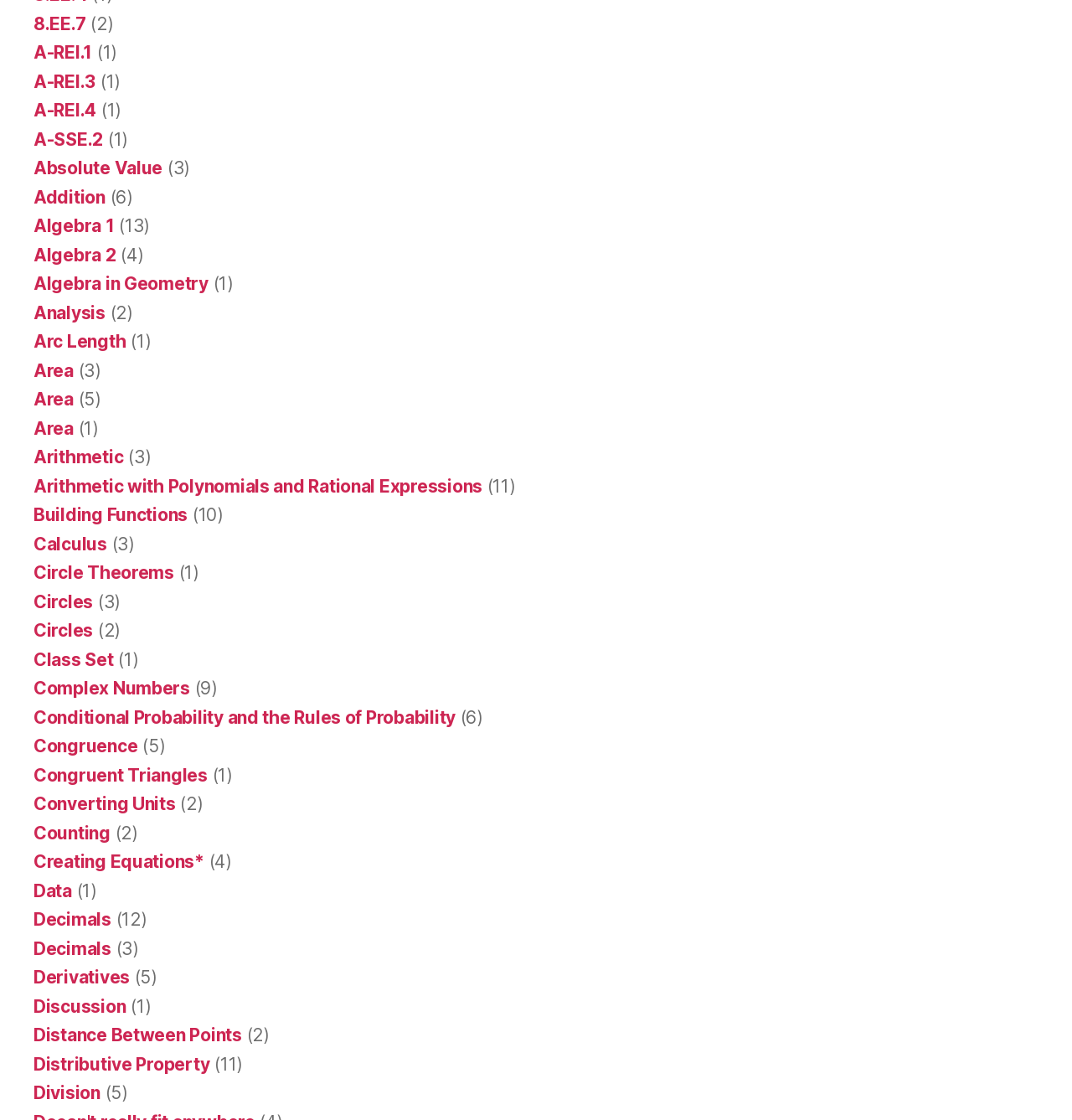Pinpoint the bounding box coordinates of the clickable element to carry out the following instruction: "Click on 'Algebra 1'."

[0.031, 0.192, 0.107, 0.211]